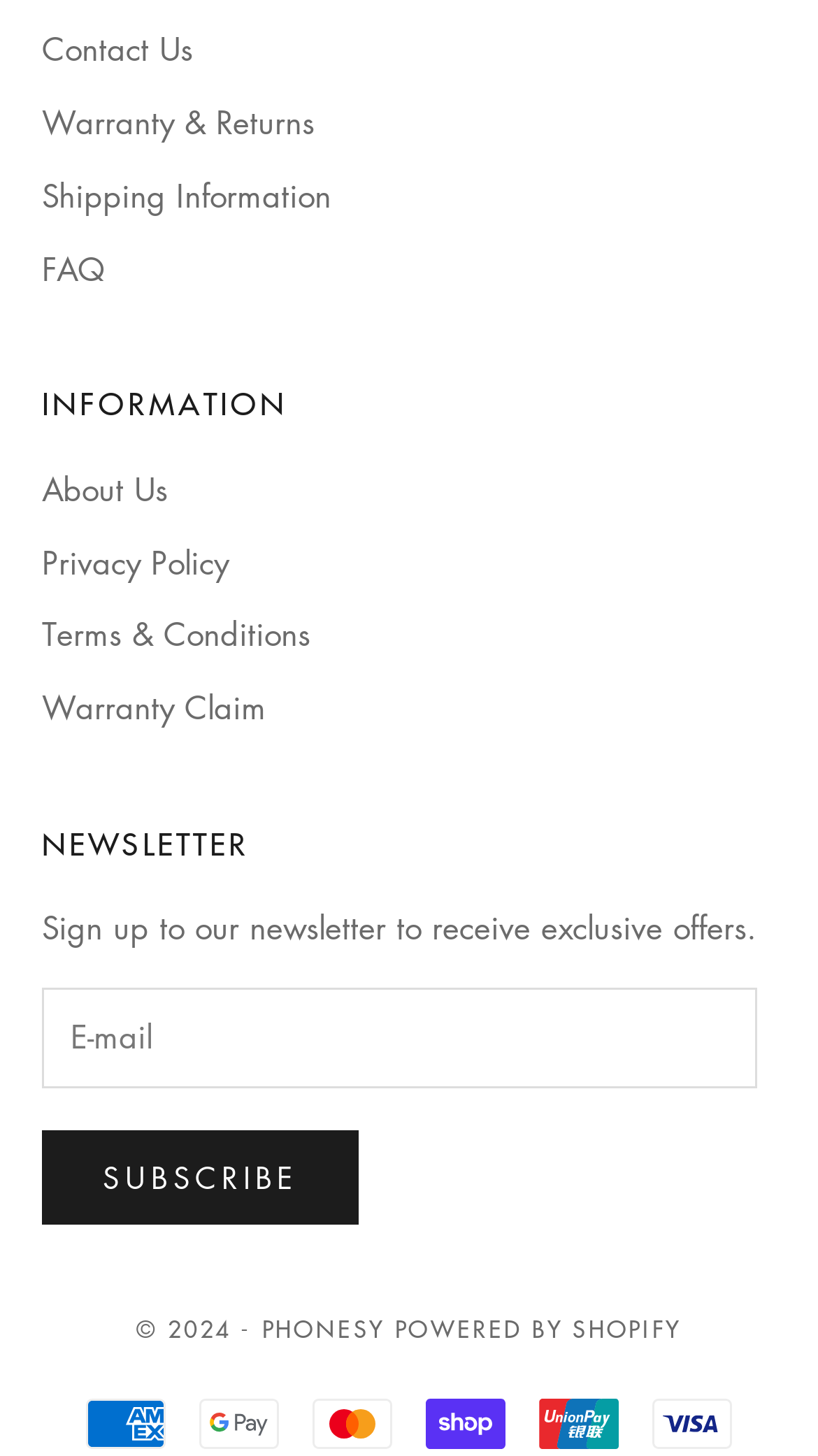Based on the element description Contact Us, identify the bounding box of the UI element in the given webpage screenshot. The coordinates should be in the format (top-left x, top-left y, bottom-right x, bottom-right y) and must be between 0 and 1.

[0.051, 0.019, 0.236, 0.048]